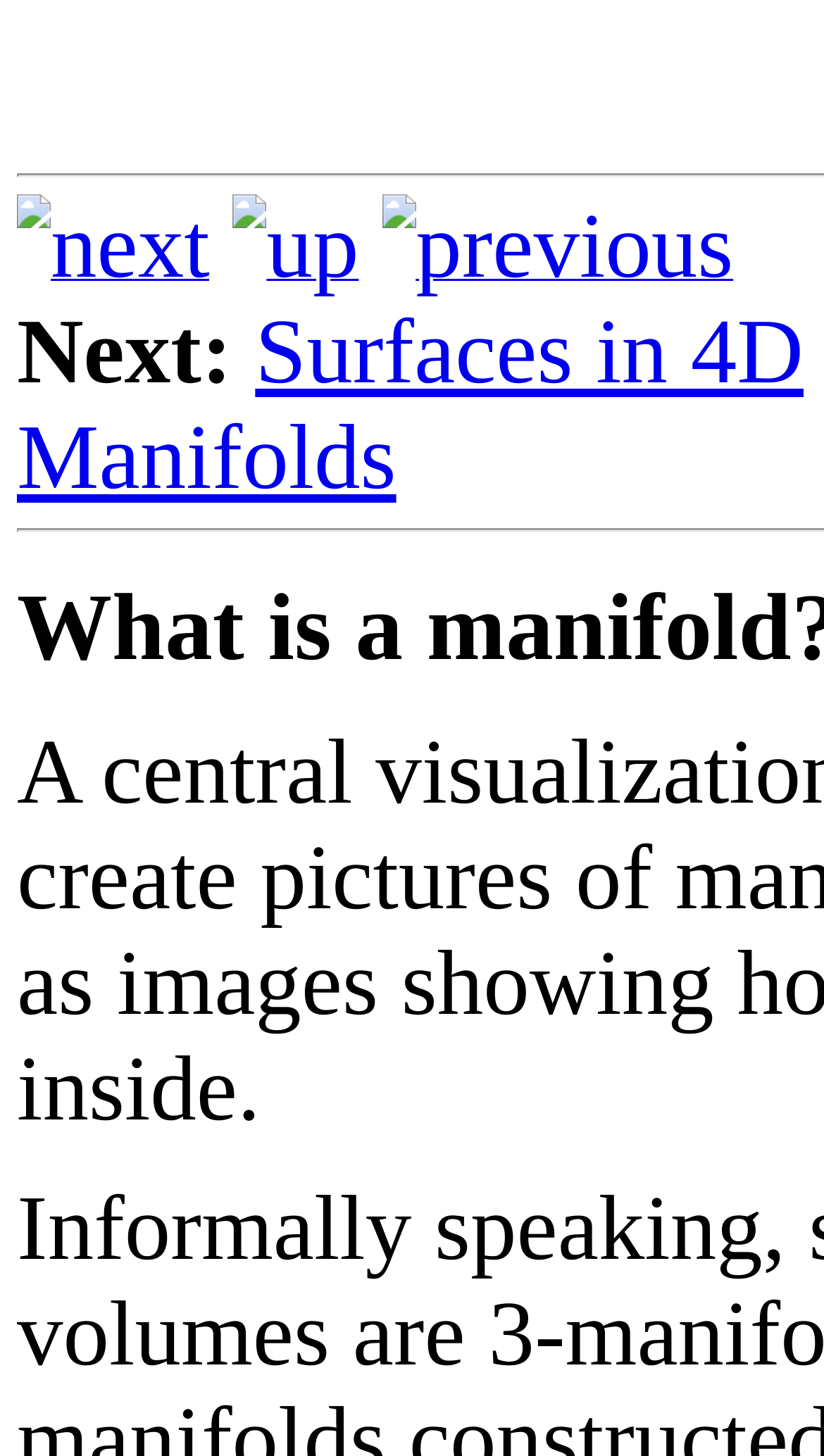How many links are there in the webpage?
Please provide a single word or phrase as your answer based on the image.

4